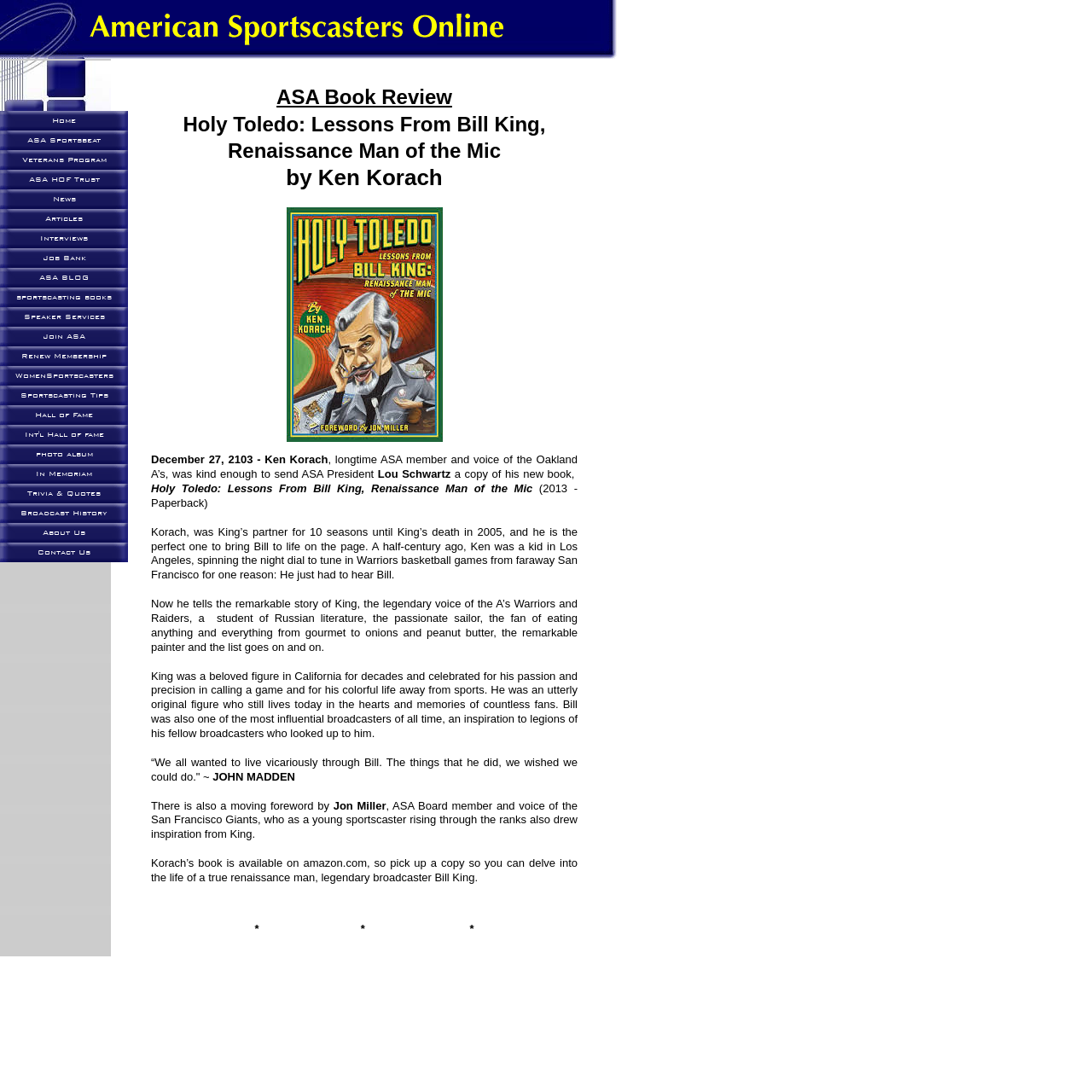Please specify the bounding box coordinates of the clickable section necessary to execute the following command: "Click the 'Home' link".

[0.0, 0.102, 0.117, 0.12]